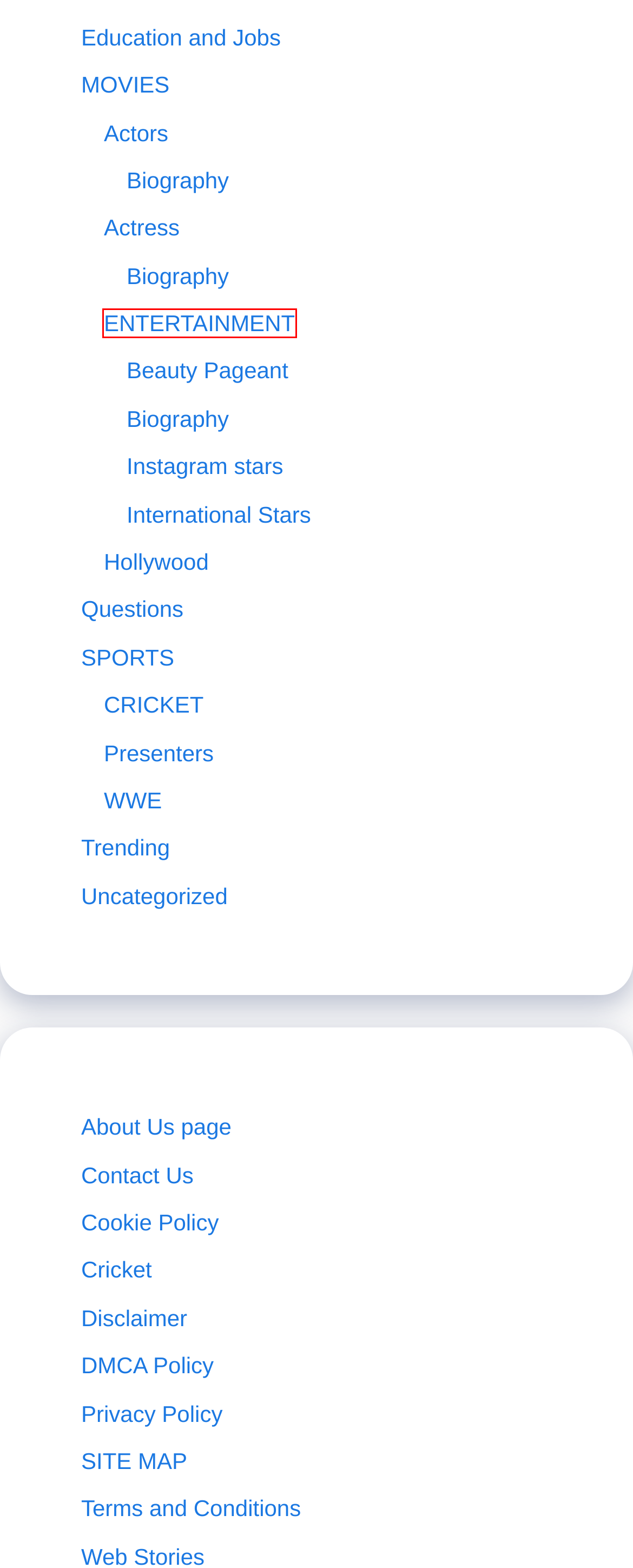Analyze the given webpage screenshot and identify the UI element within the red bounding box. Select the webpage description that best matches what you expect the new webpage to look like after clicking the element. Here are the candidates:
A. WWE Archives - Odiha News
B. MOVIES Archives - Odiha News
C. Cricket - Odiha News
D. Terms And Conditions - Odiha News
E. ENTERTAINMENT Archives - Odiha News
F. CRICKET Archives - Odiha News
G. Trending Archives - Odiha News
H. Presenters Archives - Odiha News

E